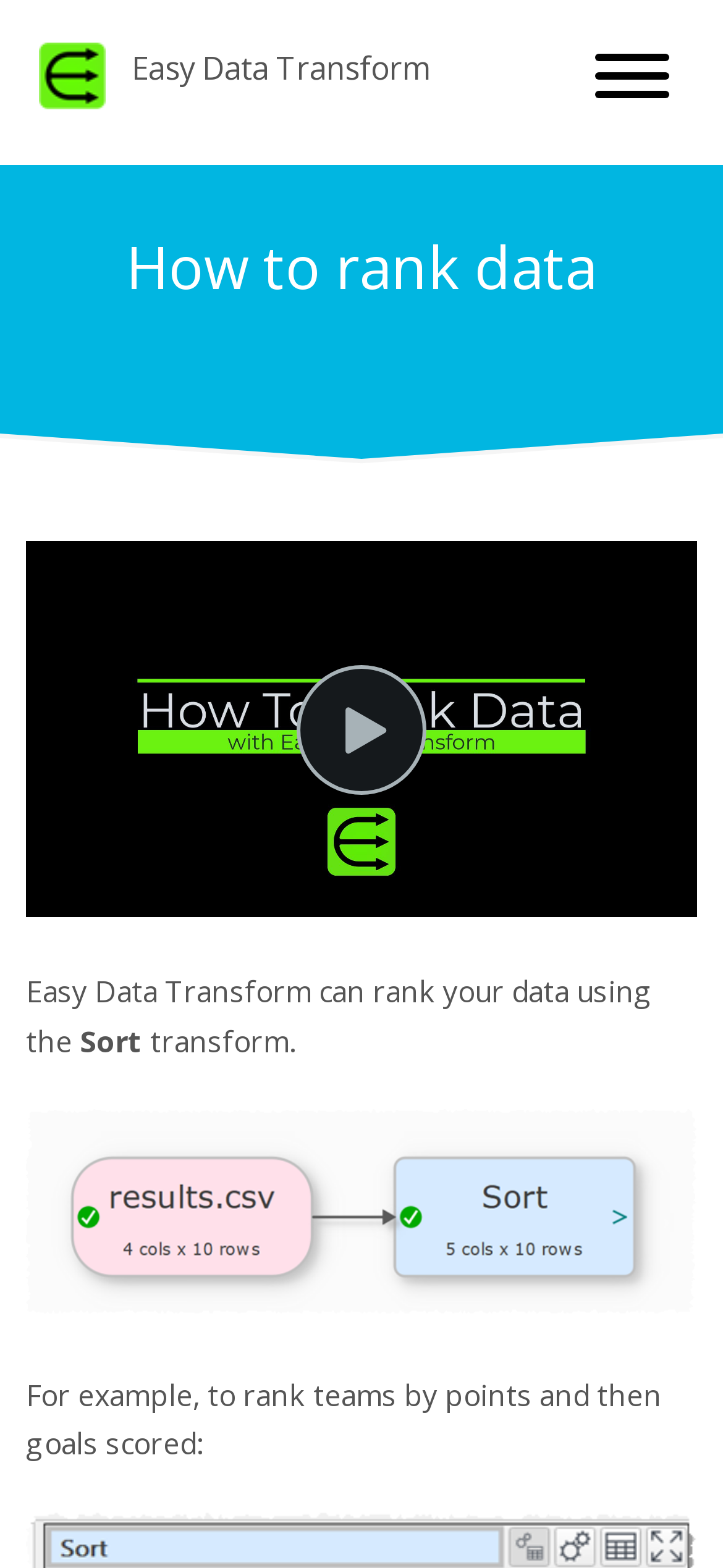What is the format of the data example?
Relying on the image, give a concise answer in one word or a brief phrase.

Table